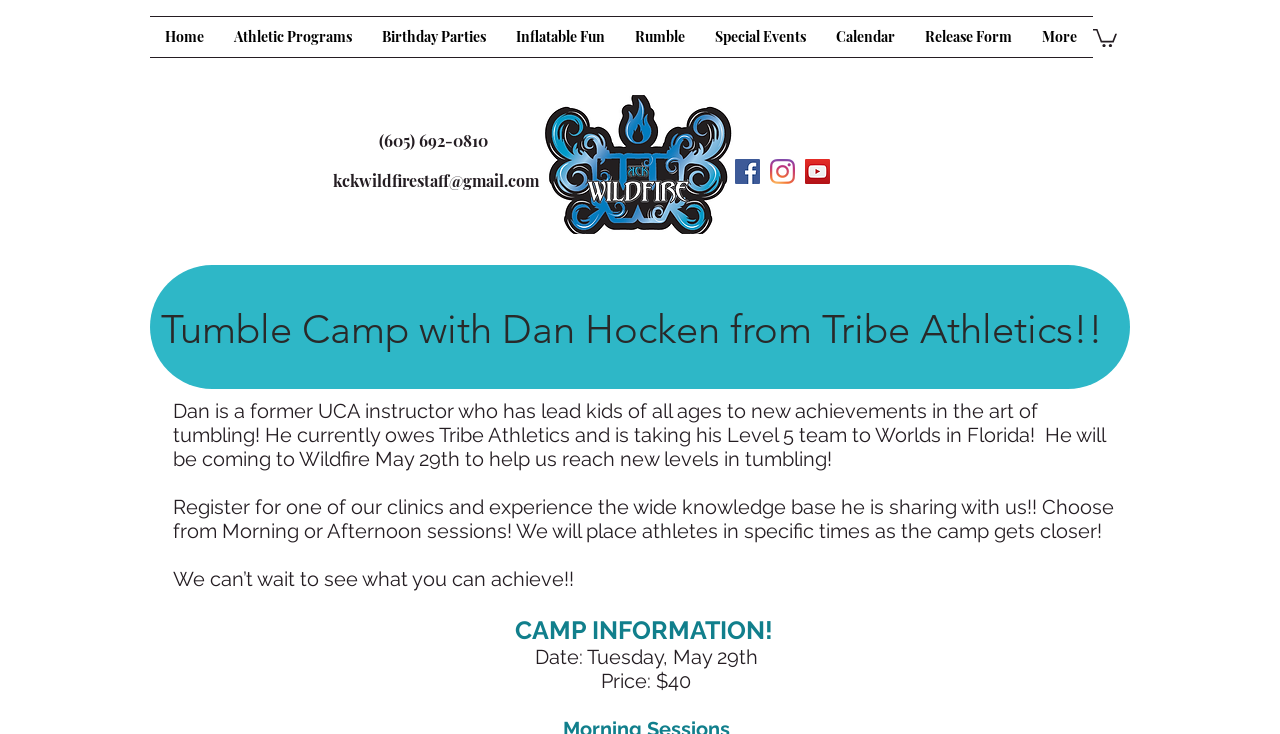Locate the bounding box coordinates of the element that needs to be clicked to carry out the instruction: "Send an email to kckwildfirestaff@gmail.com". The coordinates should be given as four float numbers ranging from 0 to 1, i.e., [left, top, right, bottom].

[0.26, 0.232, 0.421, 0.26]